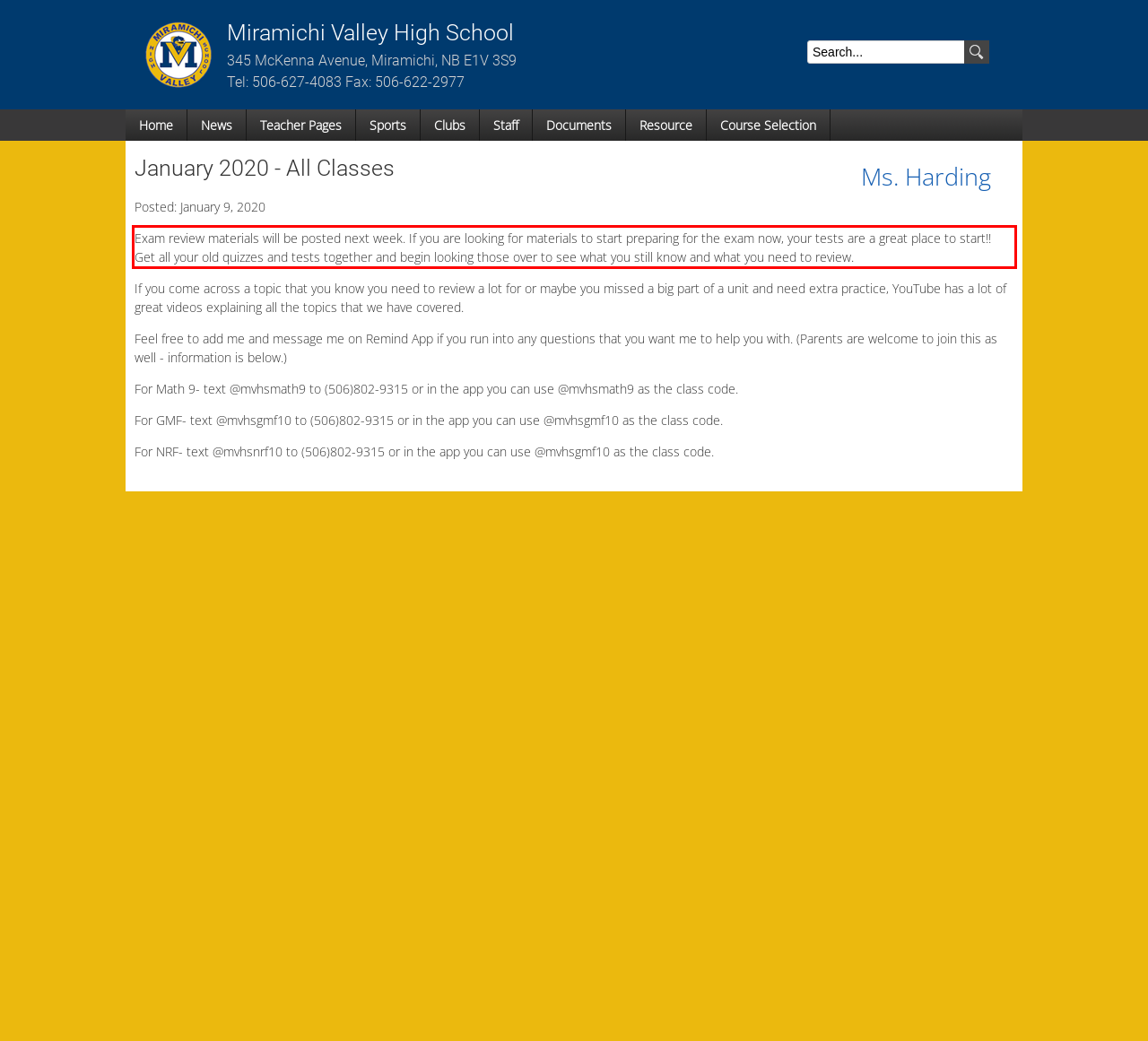The screenshot you have been given contains a UI element surrounded by a red rectangle. Use OCR to read and extract the text inside this red rectangle.

Exam review materials will be posted next week. If you are looking for materials to start preparing for the exam now, your tests are a great place to start!! Get all your old quizzes and tests together and begin looking those over to see what you still know and what you need to review.